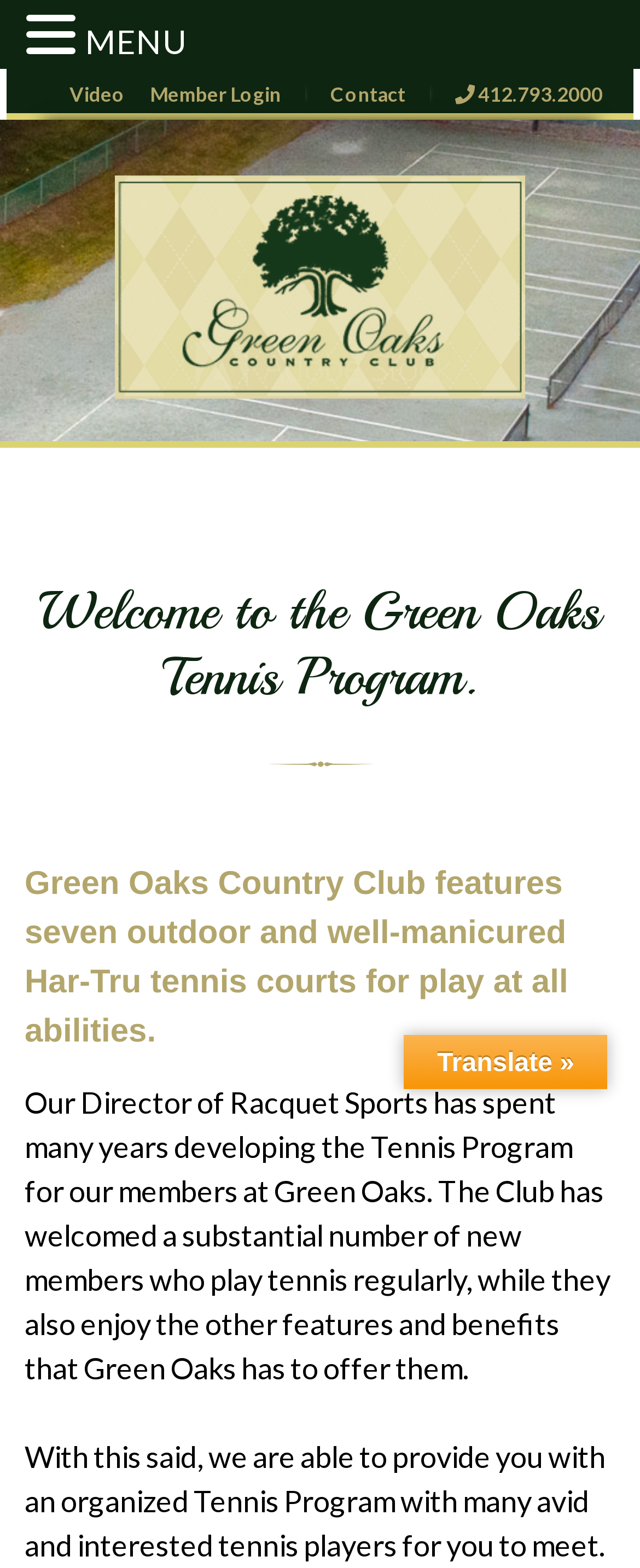Using floating point numbers between 0 and 1, provide the bounding box coordinates in the format (top-left x, top-left y, bottom-right x, bottom-right y). Locate the UI element described here: Member Login

[0.234, 0.052, 0.478, 0.068]